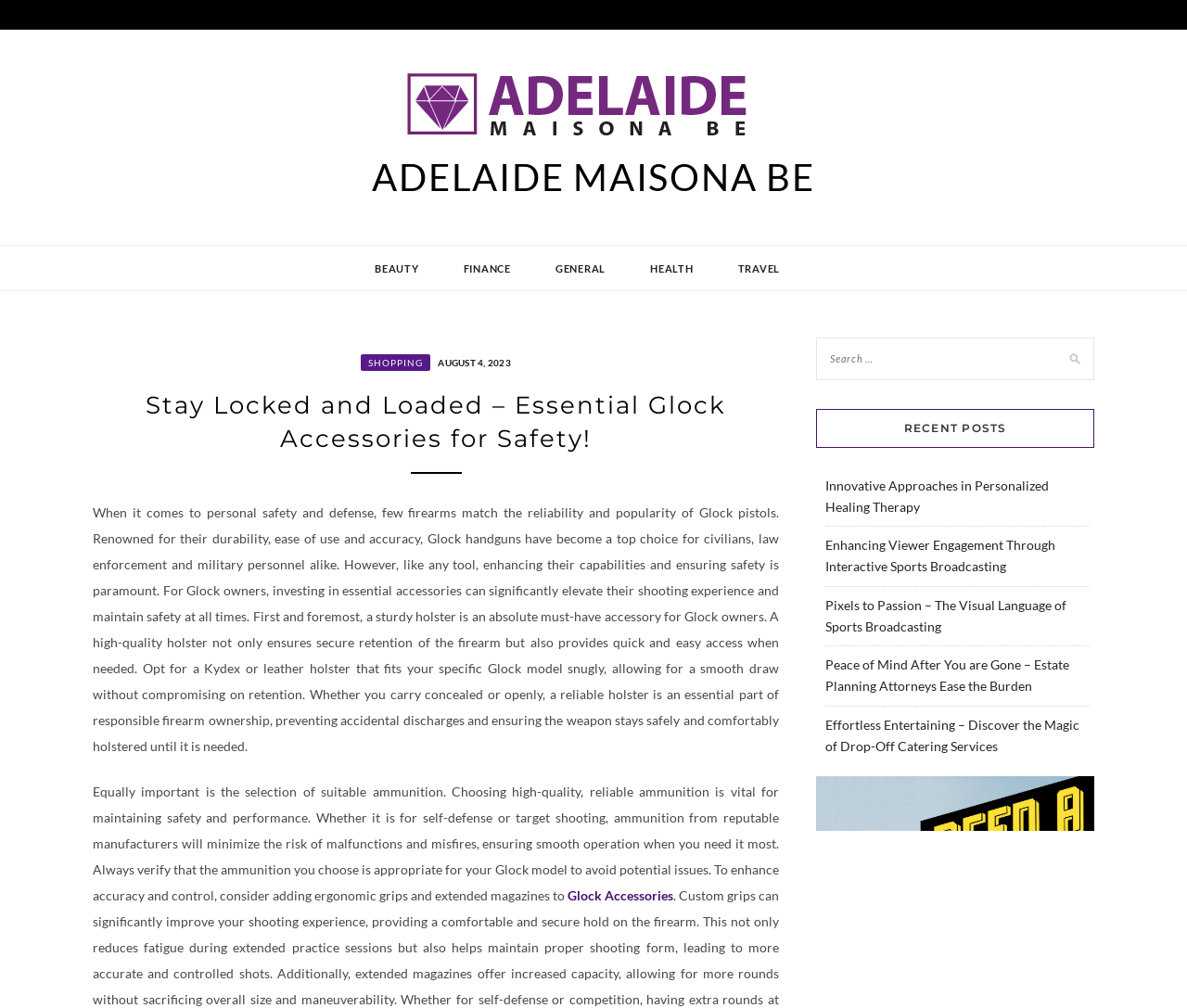Can you provide the bounding box coordinates for the element that should be clicked to implement the instruction: "Check the 'RECENT POSTS'"?

[0.688, 0.406, 0.922, 0.444]